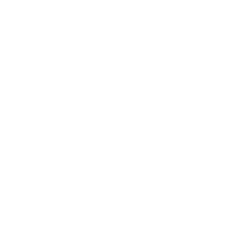Give a detailed account of the visual content in the image.

This image is part of a video gallery interface and features a play button, symbolizing the capability to engage with multimedia content. The design likely invites users to explore various videos related to dance tours. The visual elements are intended to capture the attention of visitors and encourage them to interact with the featured videos. This component is positioned within a larger section titled "Video Gallery," indicating its relevance to dance-related content showcased on the webpage.